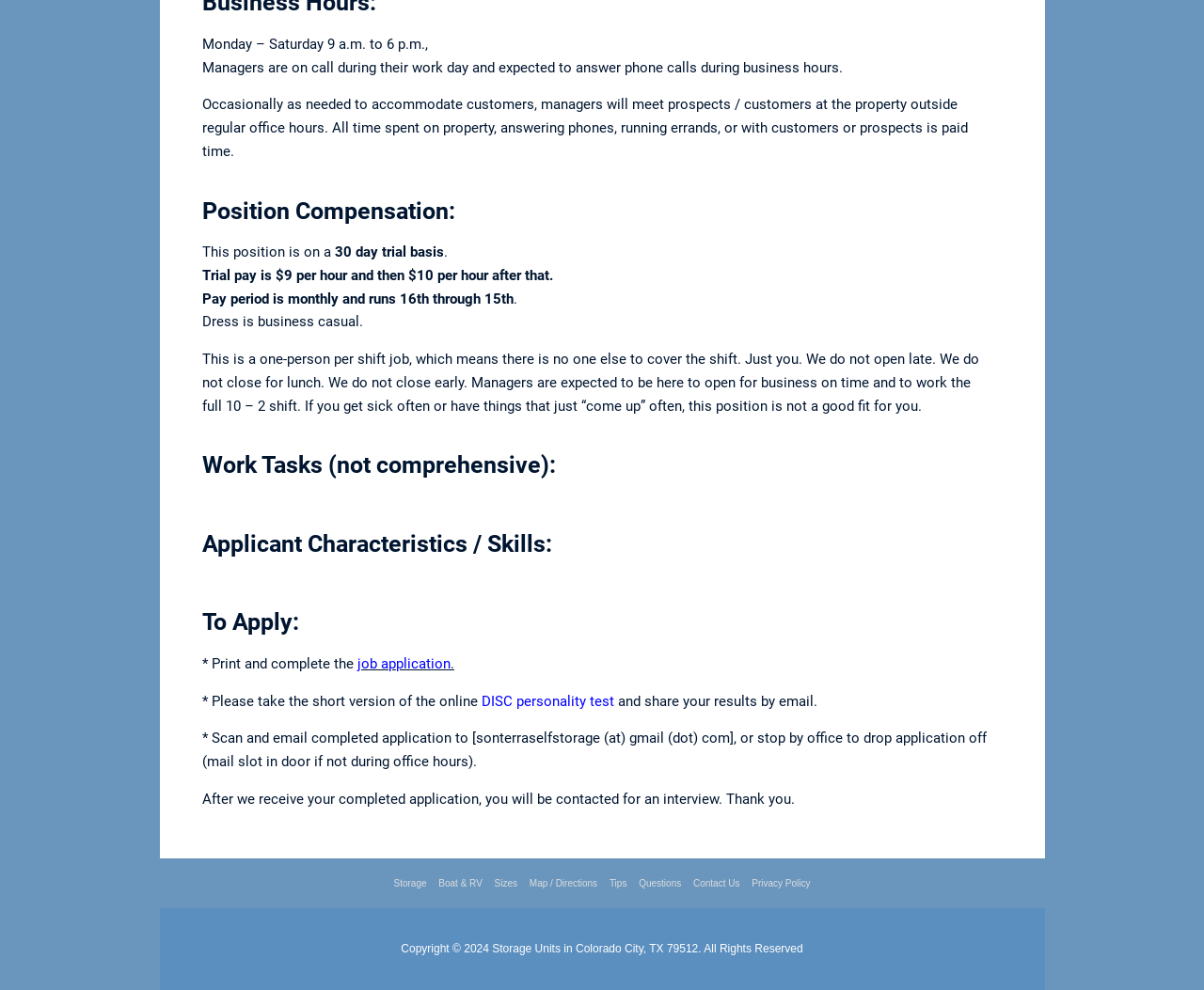Predict the bounding box for the UI component with the following description: "Questions".

[0.527, 0.887, 0.57, 0.897]